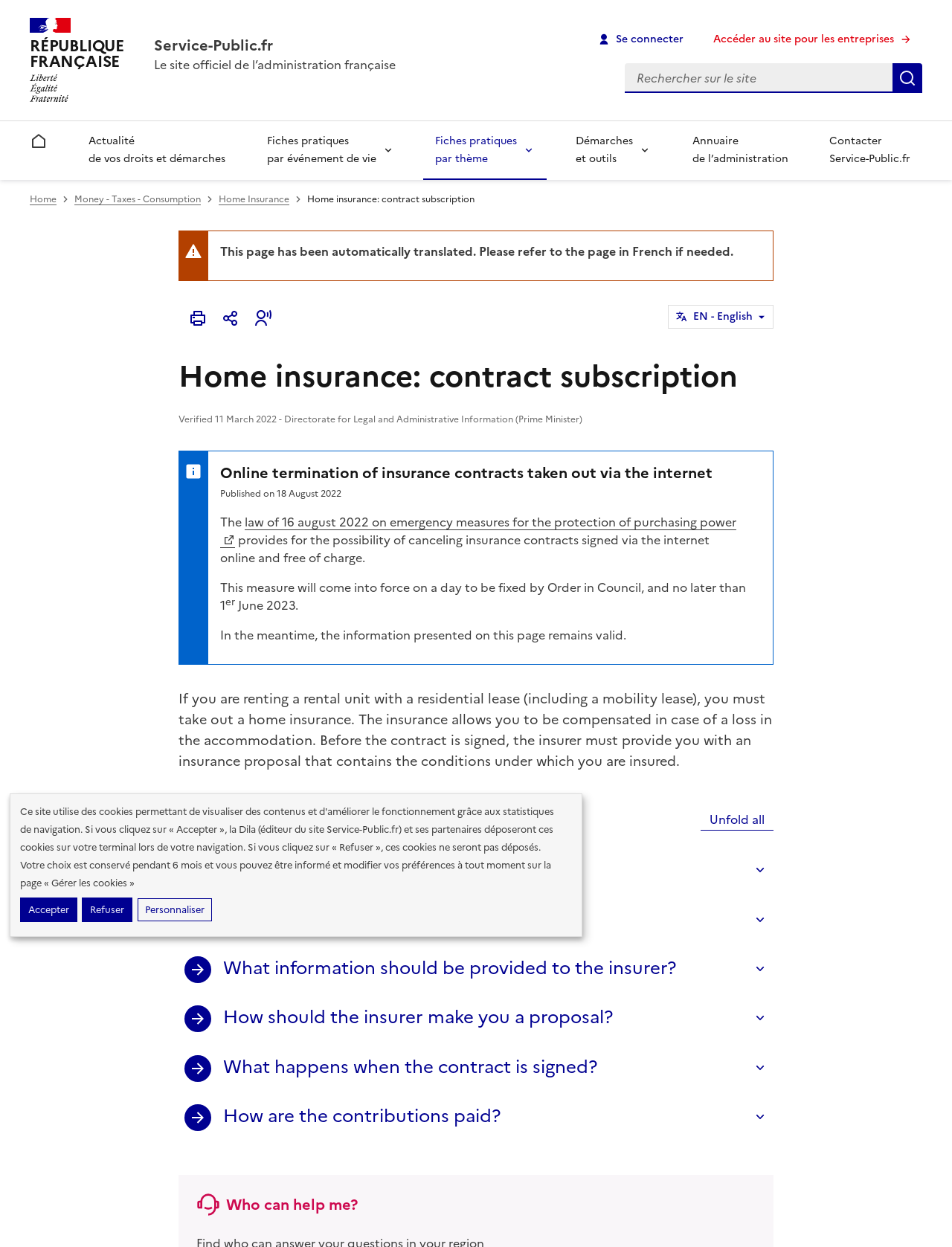Find and specify the bounding box coordinates that correspond to the clickable region for the instruction: "Go to home page".

[0.019, 0.097, 0.062, 0.144]